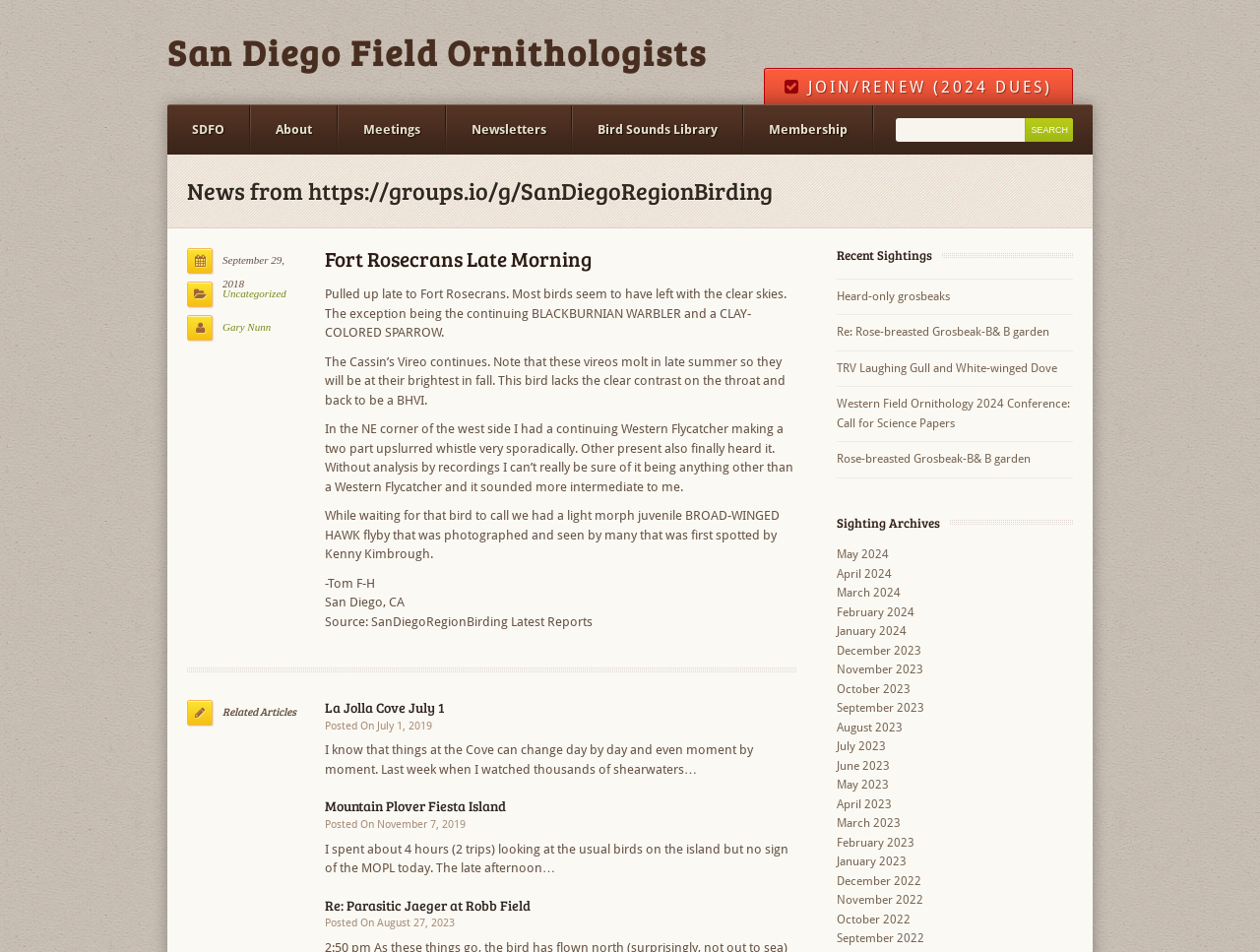What is the name of the author of the birding report?
Using the image as a reference, give an elaborate response to the question.

I found the answer by reading the text in the main content area, which mentions 'Tom F-H' as the author of the report.